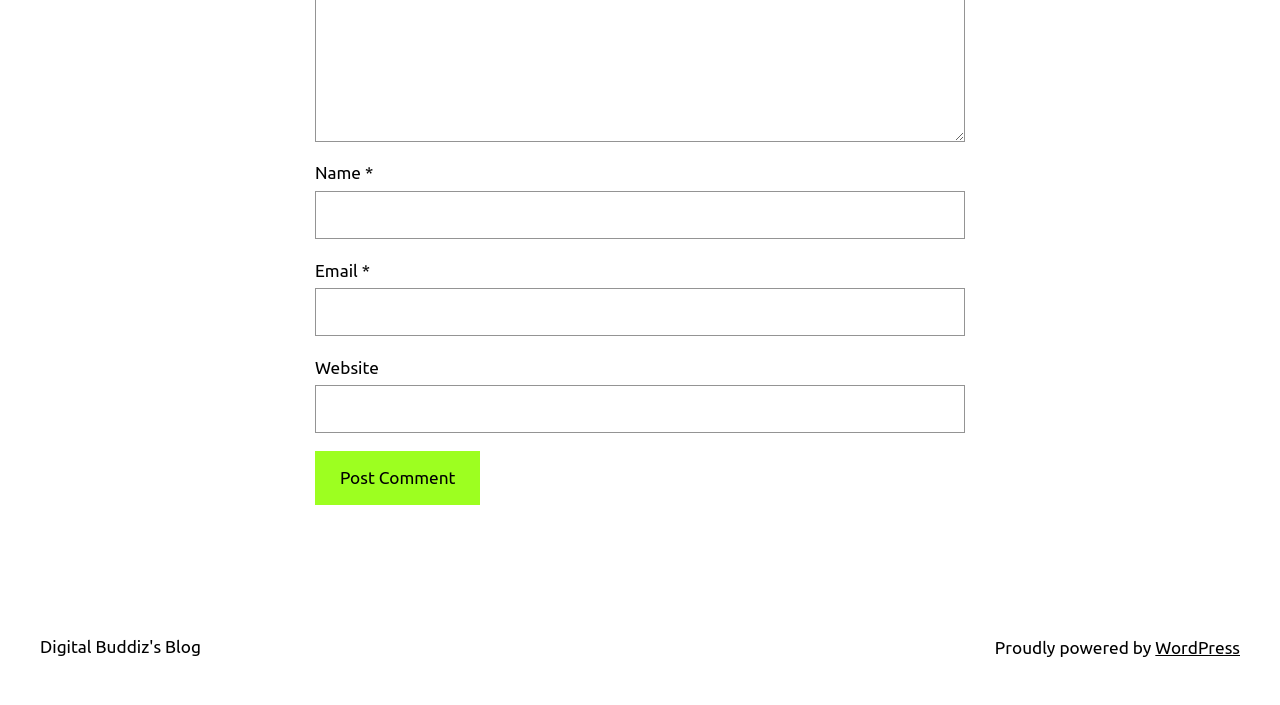Using the image as a reference, answer the following question in as much detail as possible:
What is the text of the button below the text boxes?

The button element with bounding box coordinates [0.246, 0.639, 0.375, 0.717] has the text 'Post Comment', indicating that it is used to submit a comment.